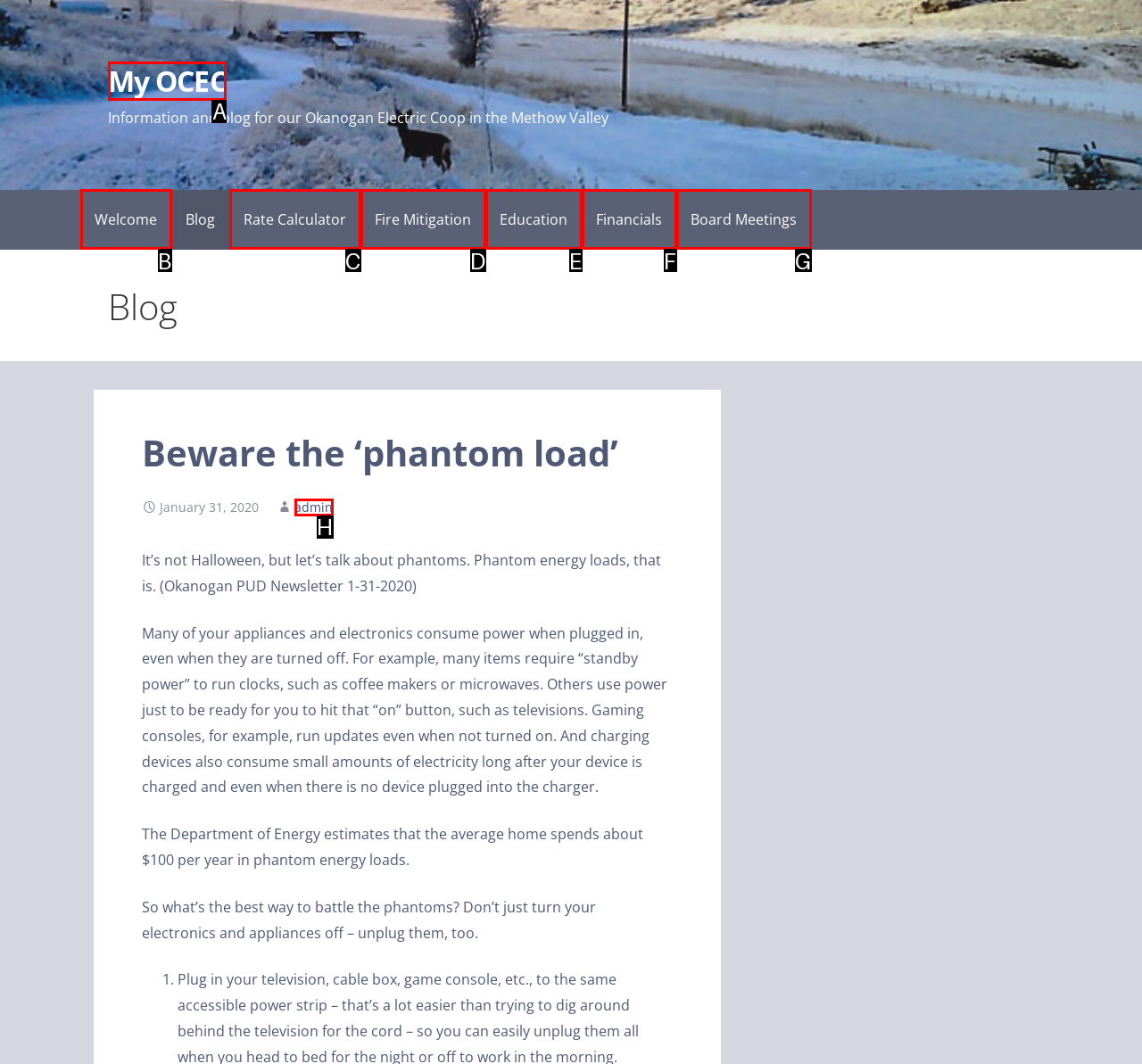Choose the option that matches the following description: Financials
Reply with the letter of the selected option directly.

F